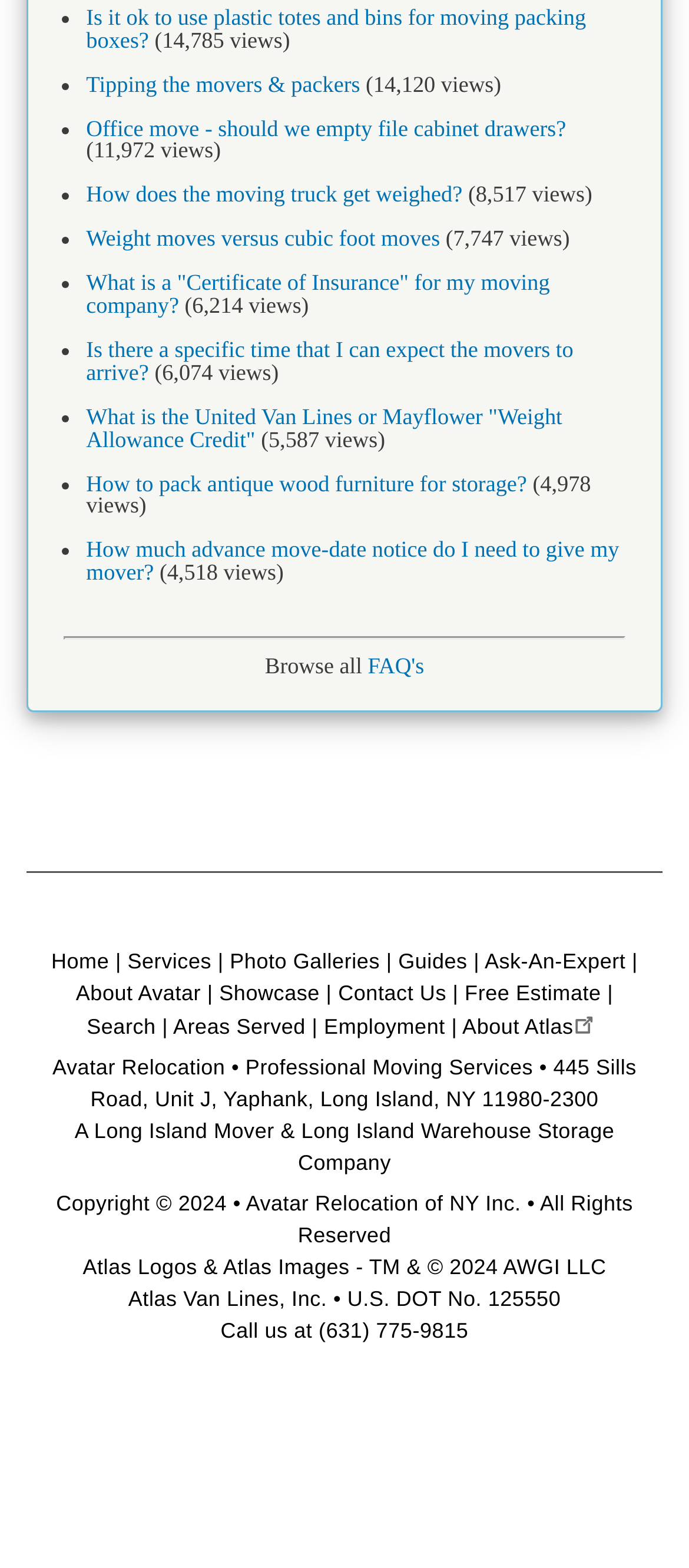Specify the bounding box coordinates of the element's area that should be clicked to execute the given instruction: "Click on 'Is it ok to use plastic totes and bins for moving packing boxes?'". The coordinates should be four float numbers between 0 and 1, i.e., [left, top, right, bottom].

[0.125, 0.003, 0.851, 0.033]